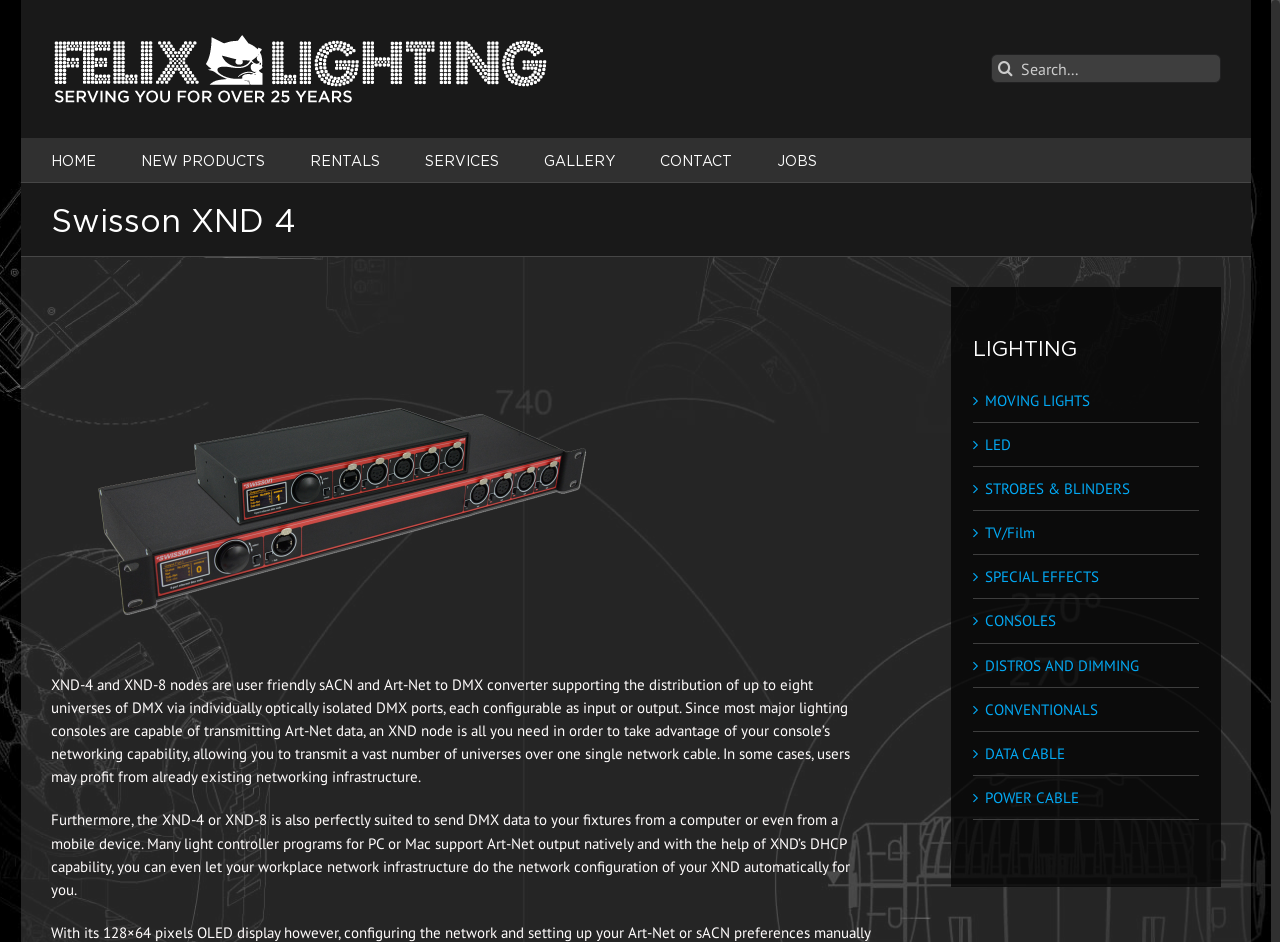Locate the bounding box coordinates of the segment that needs to be clicked to meet this instruction: "View XND-4 product details".

[0.039, 0.215, 0.231, 0.251]